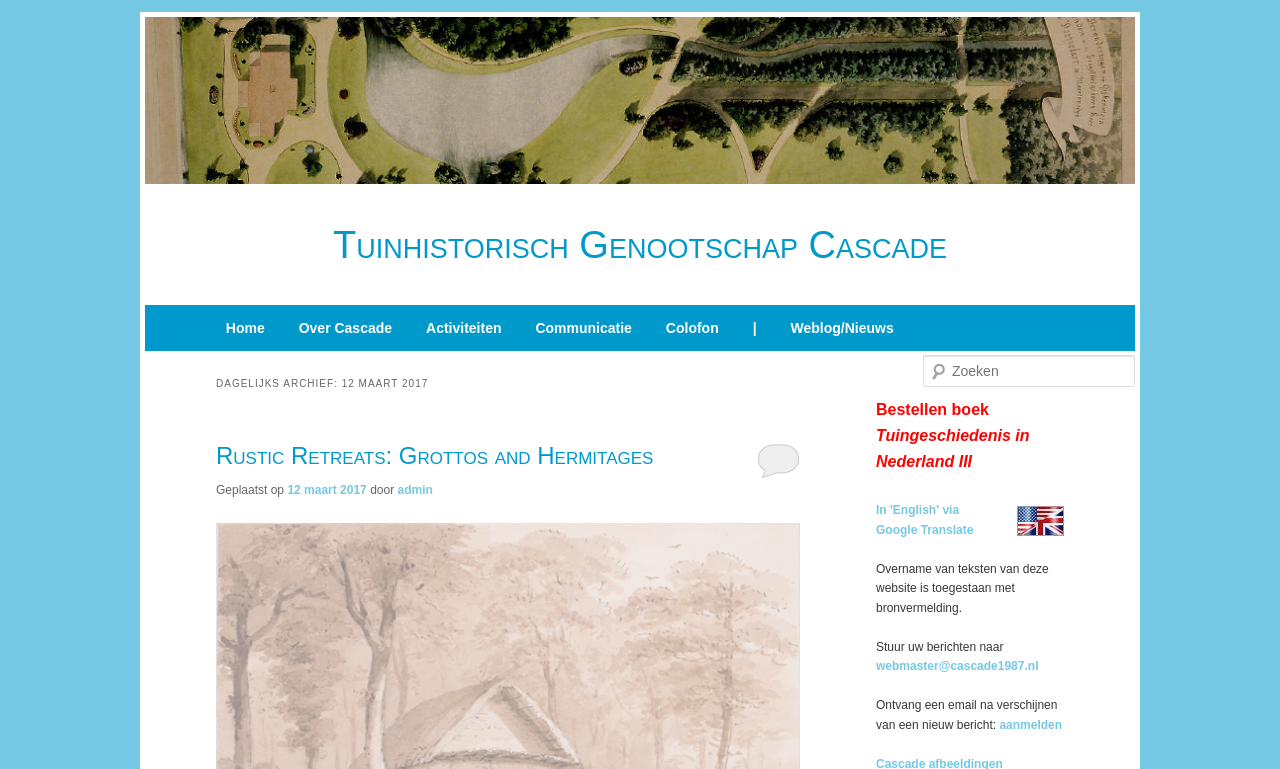Bounding box coordinates are specified in the format (top-left x, top-left y, bottom-right x, bottom-right y). All values are floating point numbers bounded between 0 and 1. Please provide the bounding box coordinate of the region this sentence describes: In 'English' via

[0.684, 0.655, 0.749, 0.673]